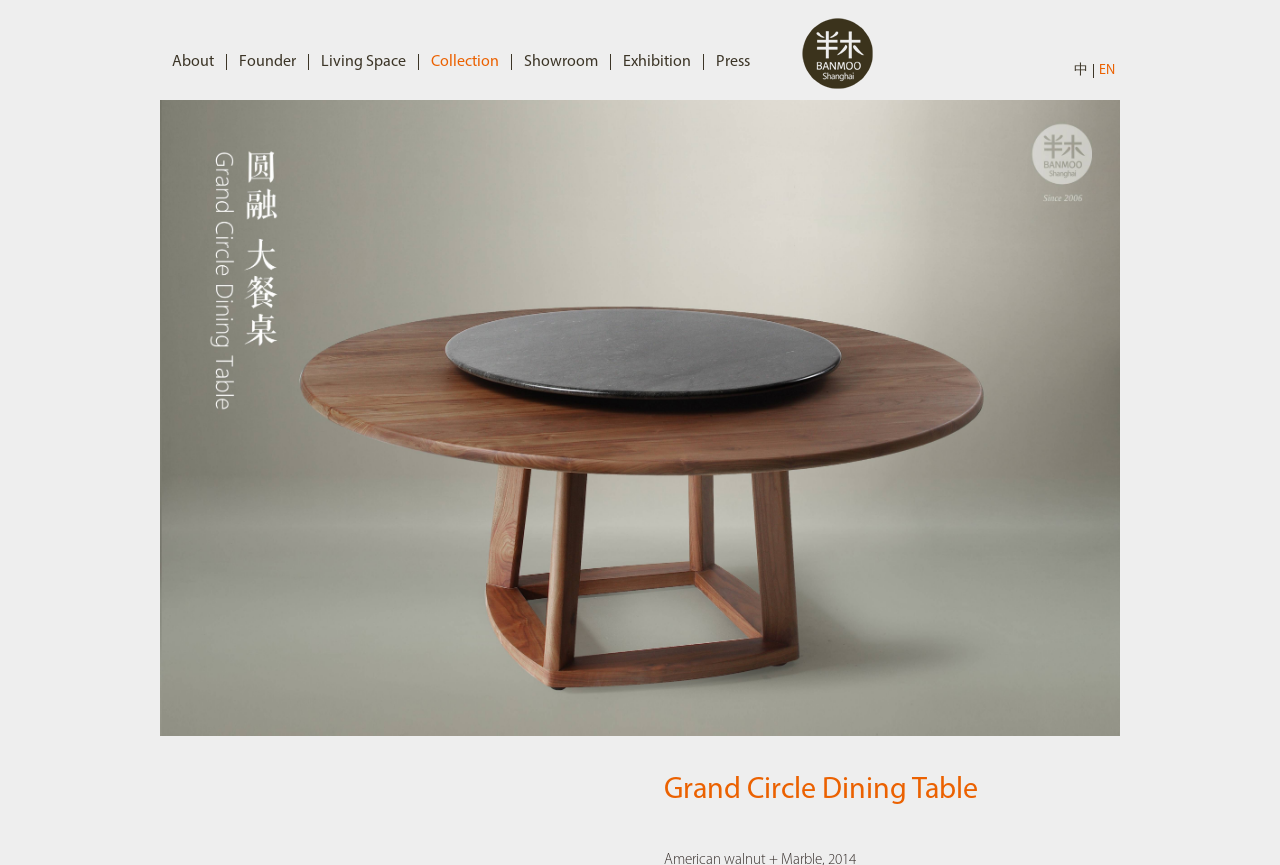Using the description "Living Space", predict the bounding box of the relevant HTML element.

[0.241, 0.062, 0.327, 0.081]